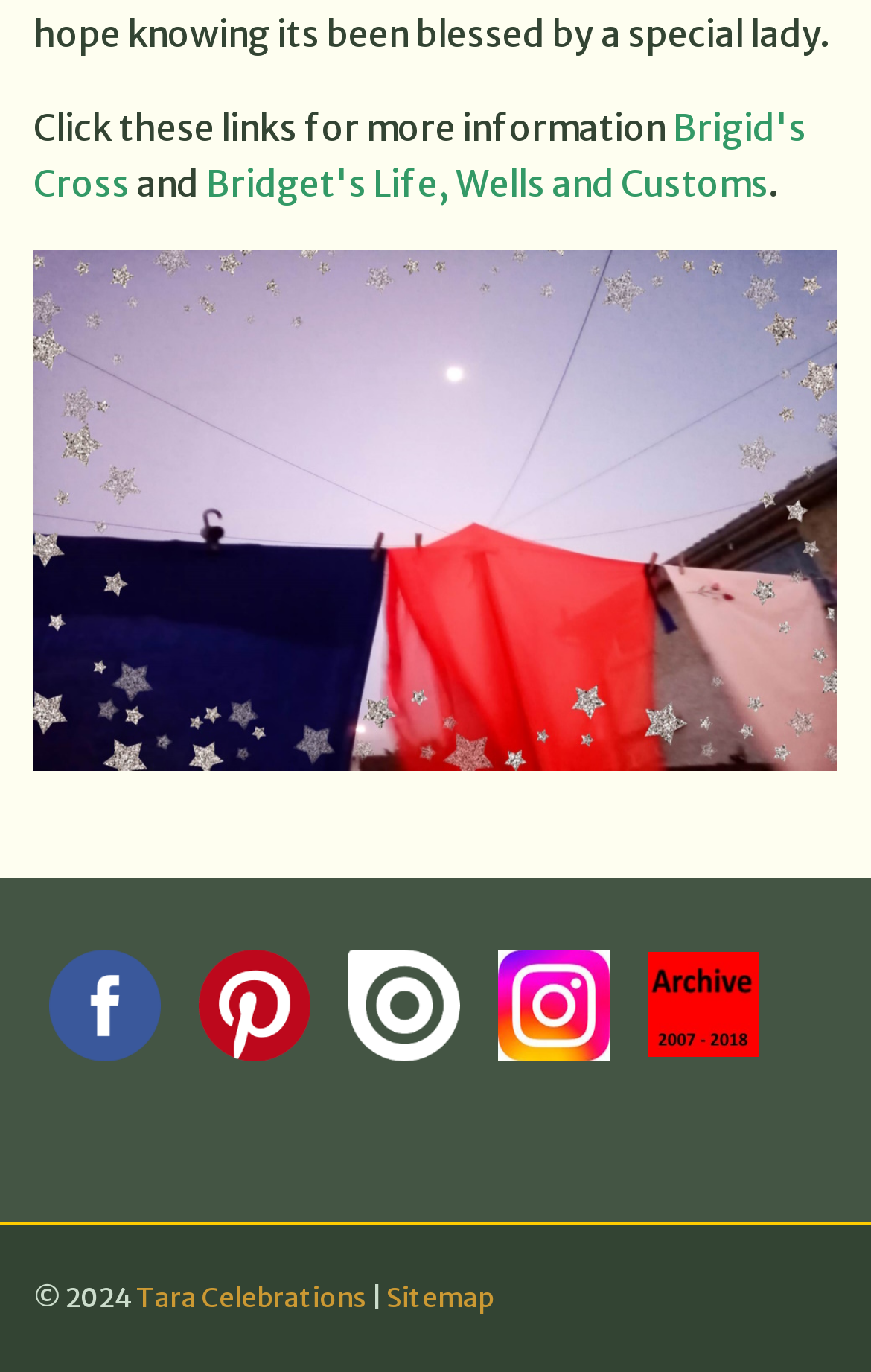Please predict the bounding box coordinates of the element's region where a click is necessary to complete the following instruction: "Click on Brigid's Cross link". The coordinates should be represented by four float numbers between 0 and 1, i.e., [left, top, right, bottom].

[0.038, 0.076, 0.926, 0.151]